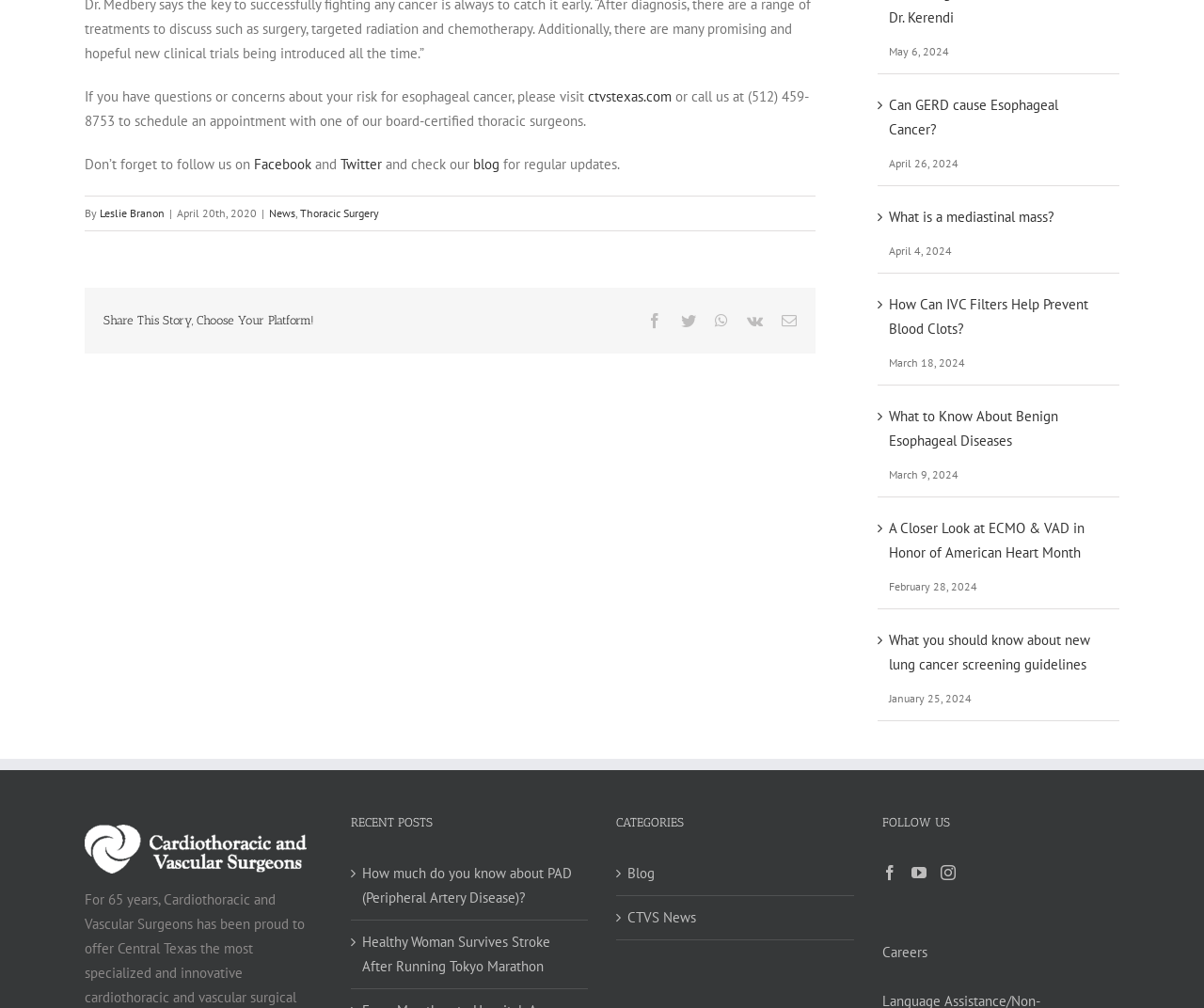Please locate the clickable area by providing the bounding box coordinates to follow this instruction: "read the blog".

[0.39, 0.154, 0.415, 0.172]